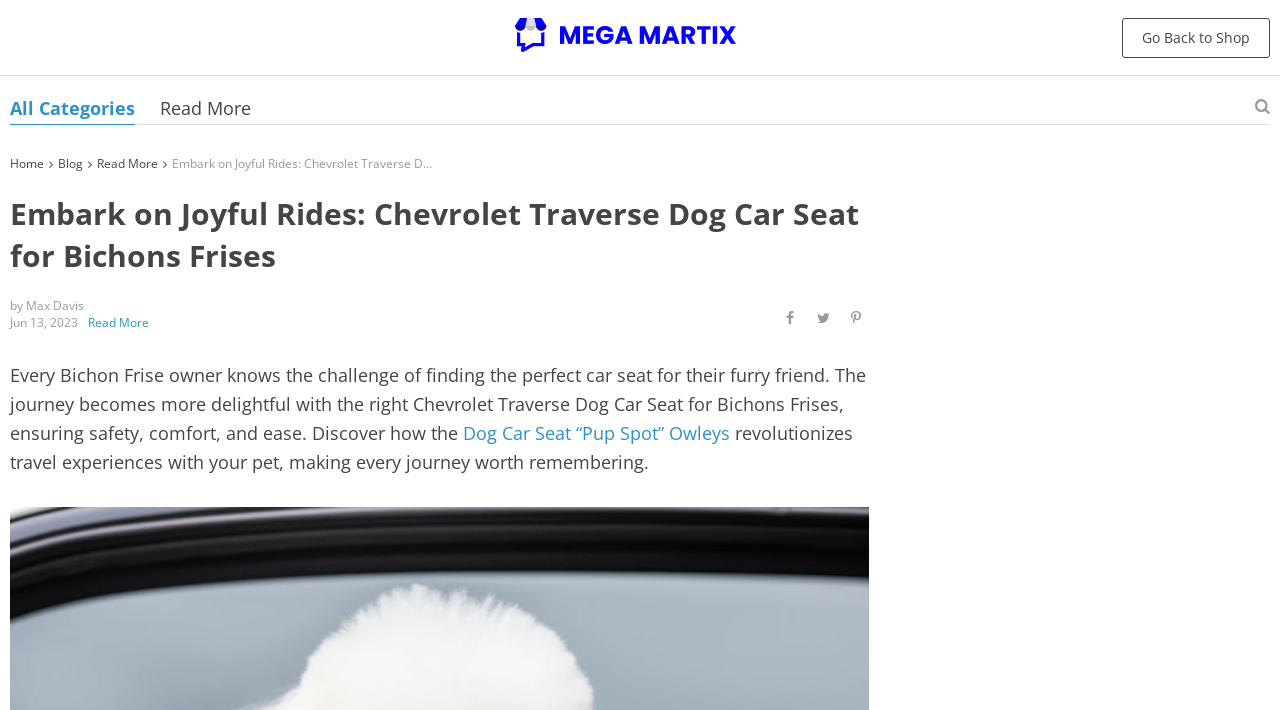Using the element description All Categories, predict the bounding box coordinates for the UI element. Provide the coordinates in (top-left x, top-left y, bottom-right x, bottom-right y) format with values ranging from 0 to 1.

[0.008, 0.135, 0.105, 0.169]